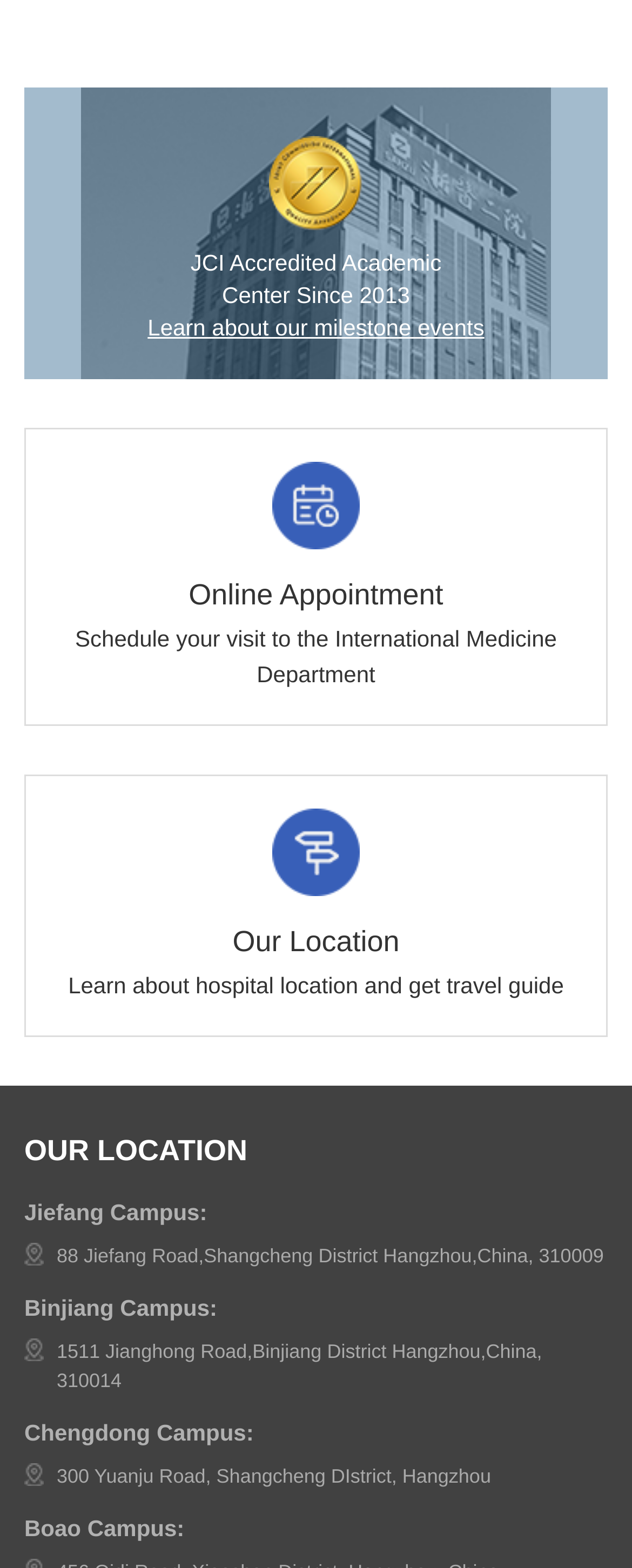What are the locations of the hospital?
Please use the visual content to give a single word or phrase answer.

Jiefang, Binjiang, Chengdong, Boao